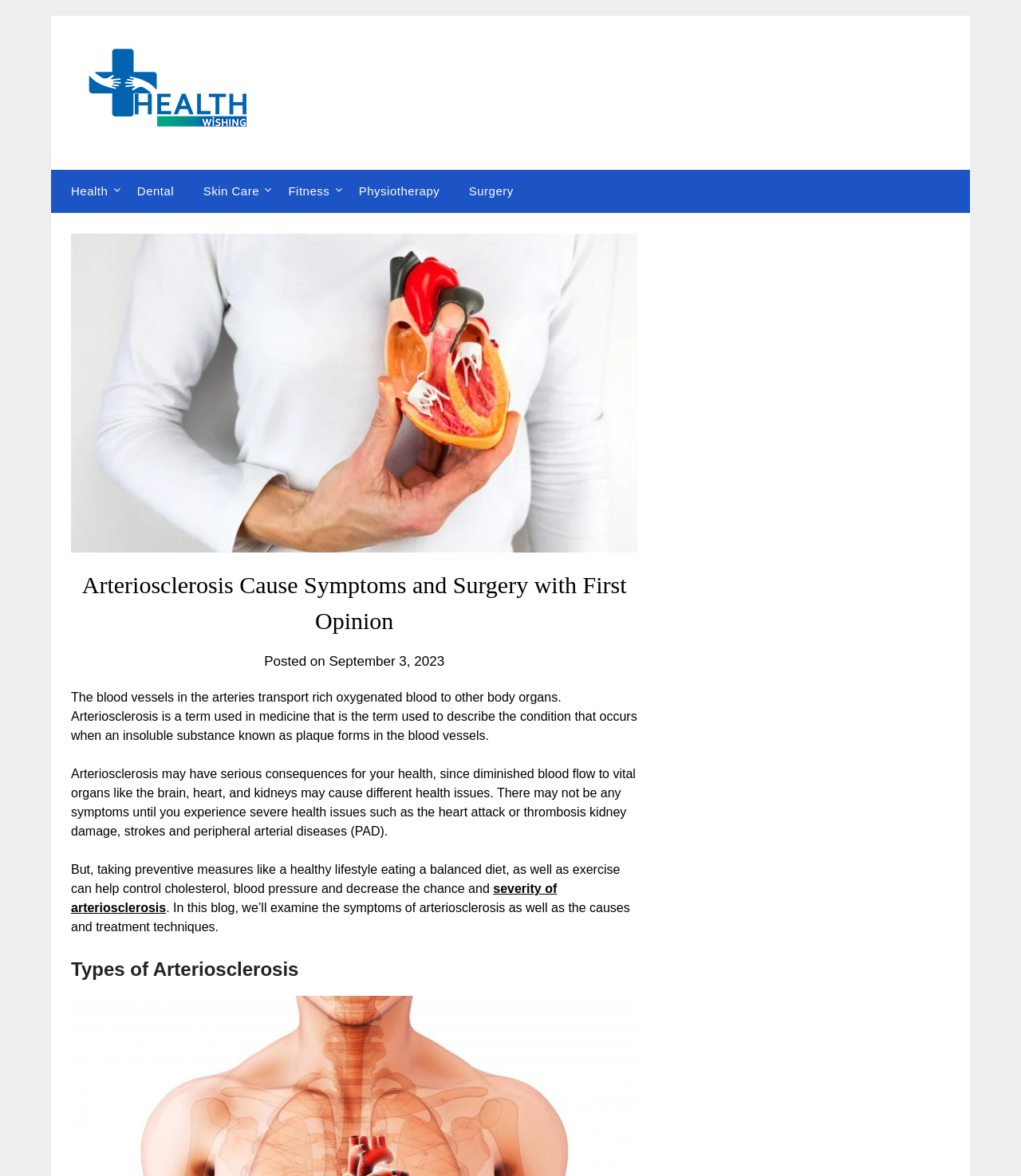What is arteriosclerosis?
Refer to the screenshot and respond with a concise word or phrase.

Condition when plaque forms in blood vessels